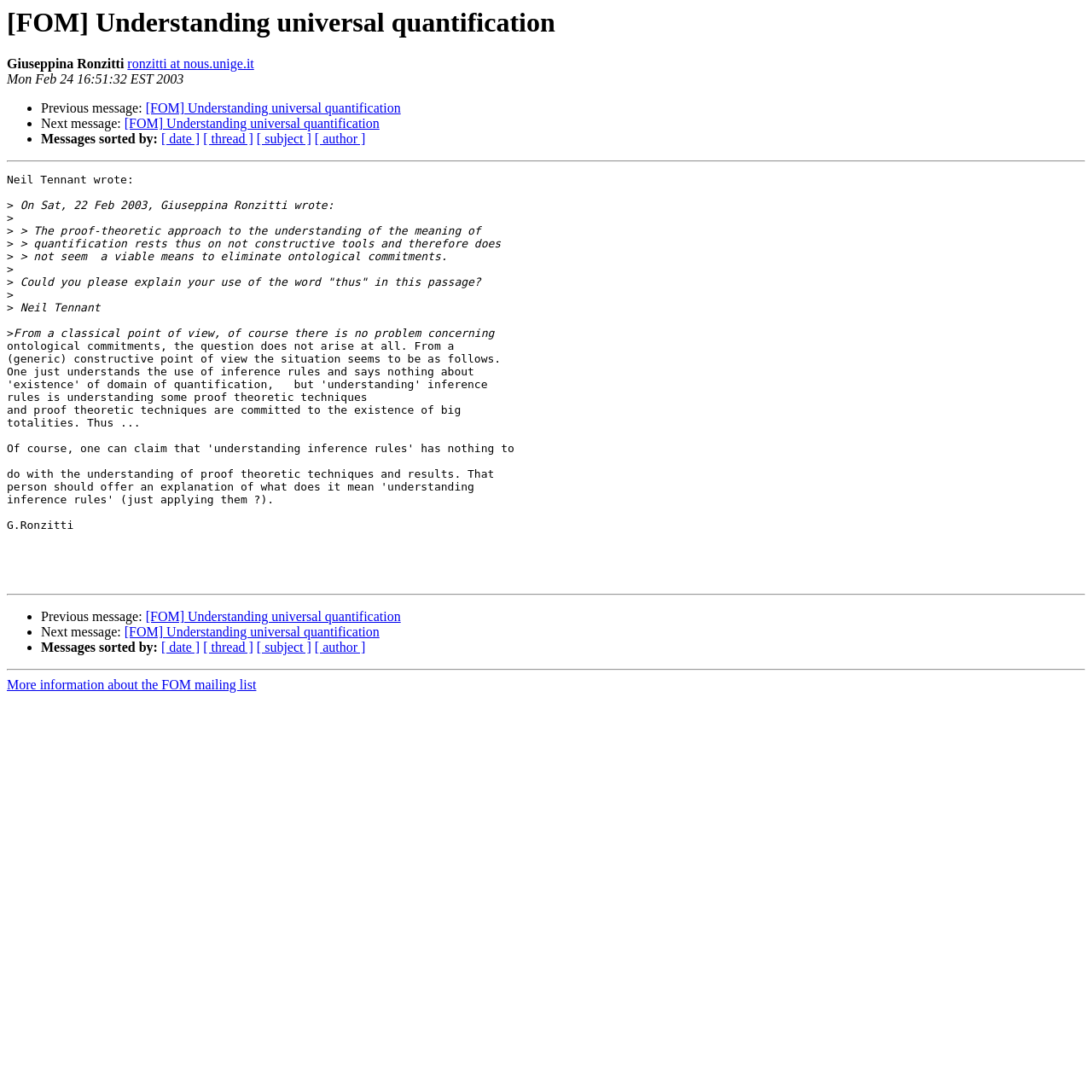Identify the bounding box for the UI element that is described as follows: "[ author ]".

[0.288, 0.121, 0.335, 0.134]